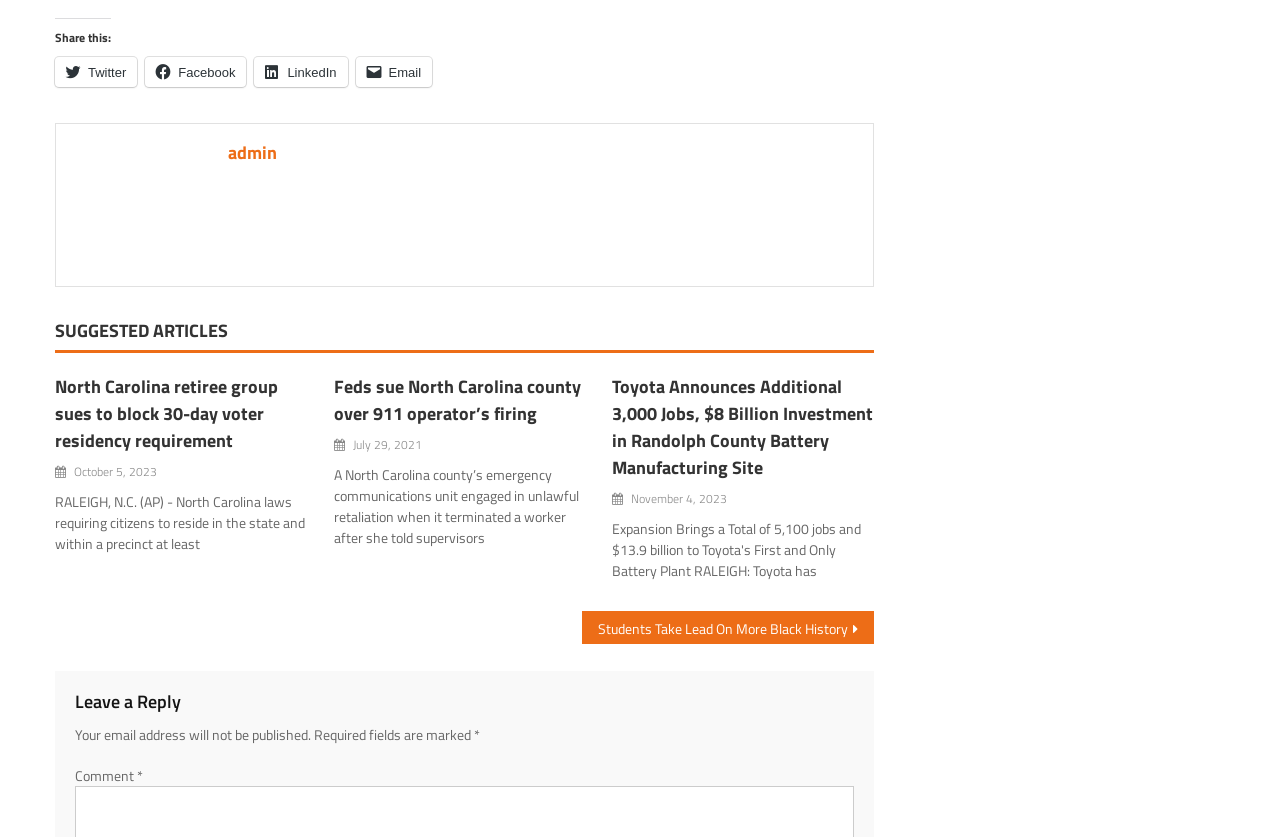Given the description "July 29, 2021July 30, 2021", provide the bounding box coordinates of the corresponding UI element.

[0.276, 0.521, 0.329, 0.543]